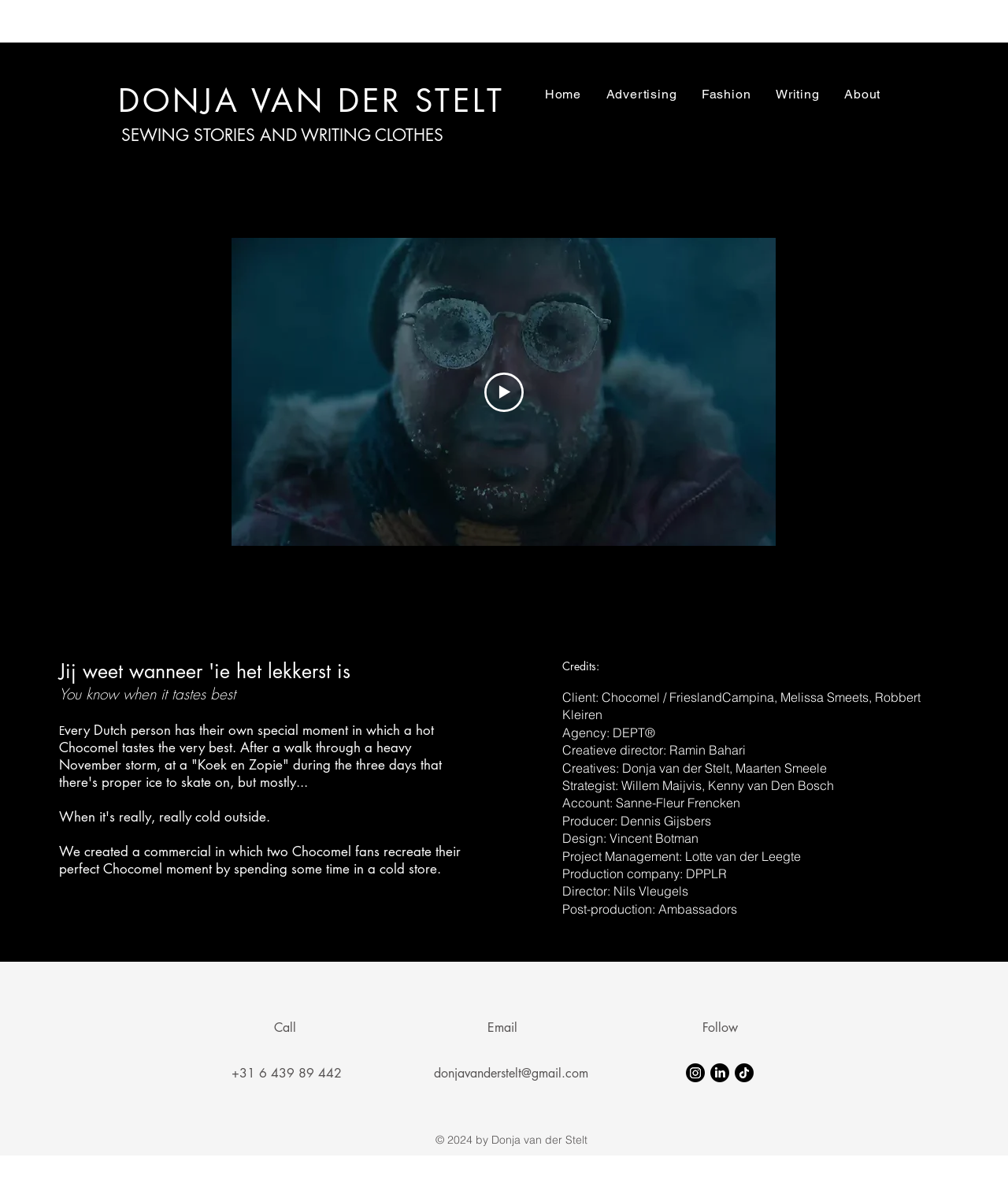Answer the question below using just one word or a short phrase: 
What is the name of the person mentioned in the navigation?

Donja van der Stelt